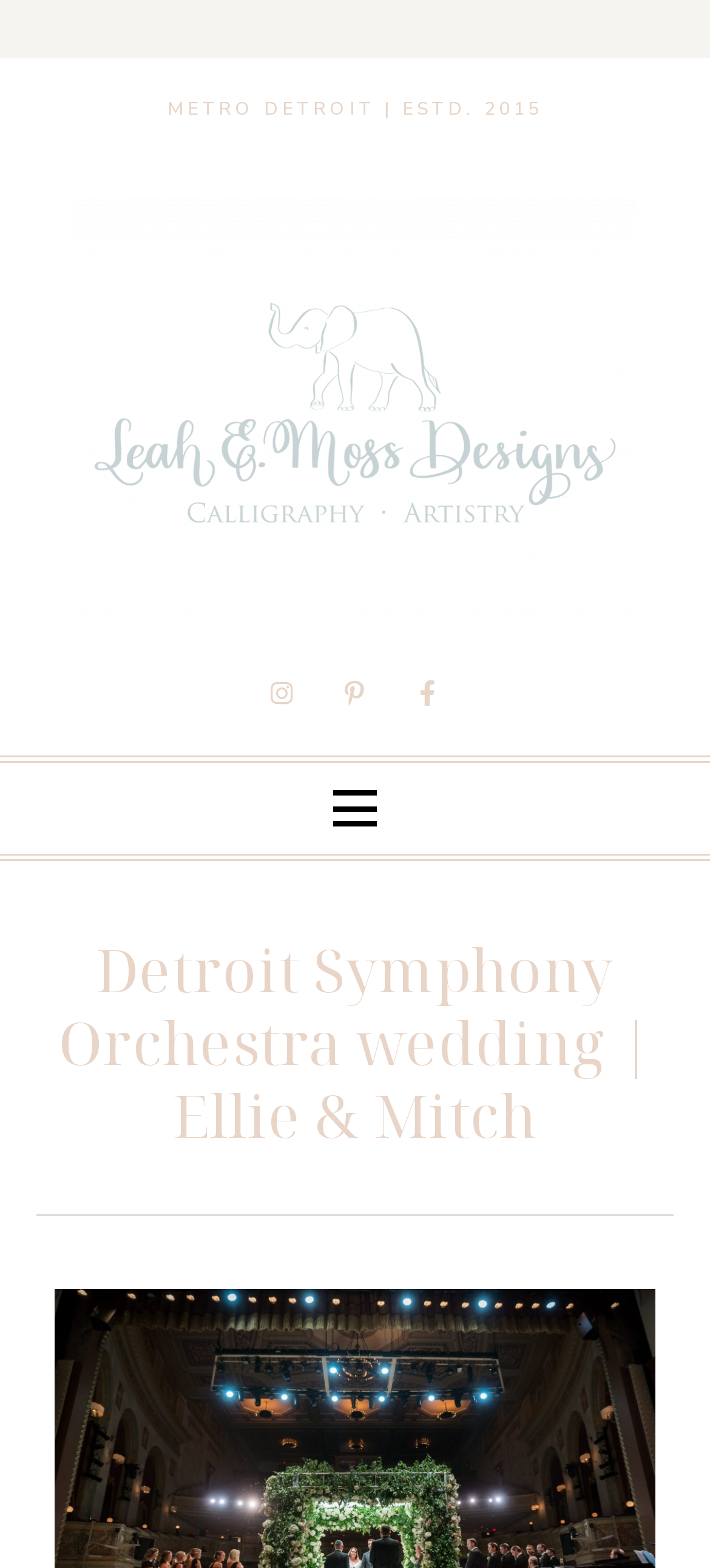Deliver a detailed narrative of the webpage's visual and textual elements.

This webpage is about Ellie and Mitch's wedding at the Detroit Symphony Orchestra, which is described as black, gold, pink, and glamorous. At the top of the page, there is a header section that spans the entire width, taking up about half of the screen's height. Within this section, there is a static text element displaying "METRO DETROIT | ESTD. 2015" near the top-left corner. Below this text, there are three social media links, including Instagram, Pinterest, and Facebook, aligned horizontally and centered within the header section.

Below the header section, there is a larger heading that occupies most of the screen's width, displaying the title "Detroit Symphony Orchestra wedding | Ellie & Mitch". This heading is accompanied by a link with the same text, positioned directly below it. The overall layout of the page is clean, with a clear hierarchy of elements and ample whitespace.